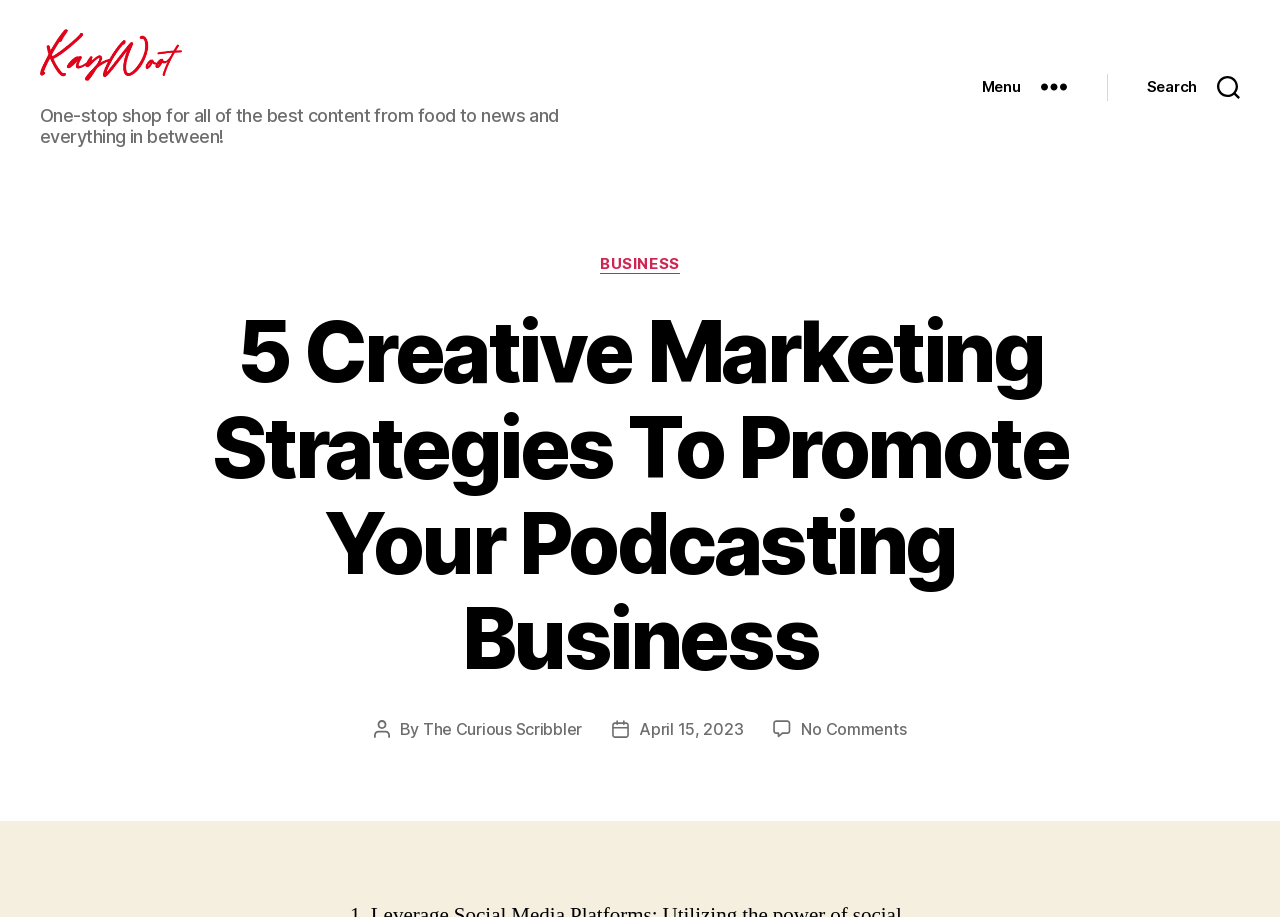Who is the author of the article?
Based on the image, provide your answer in one word or phrase.

The Curious Scribbler